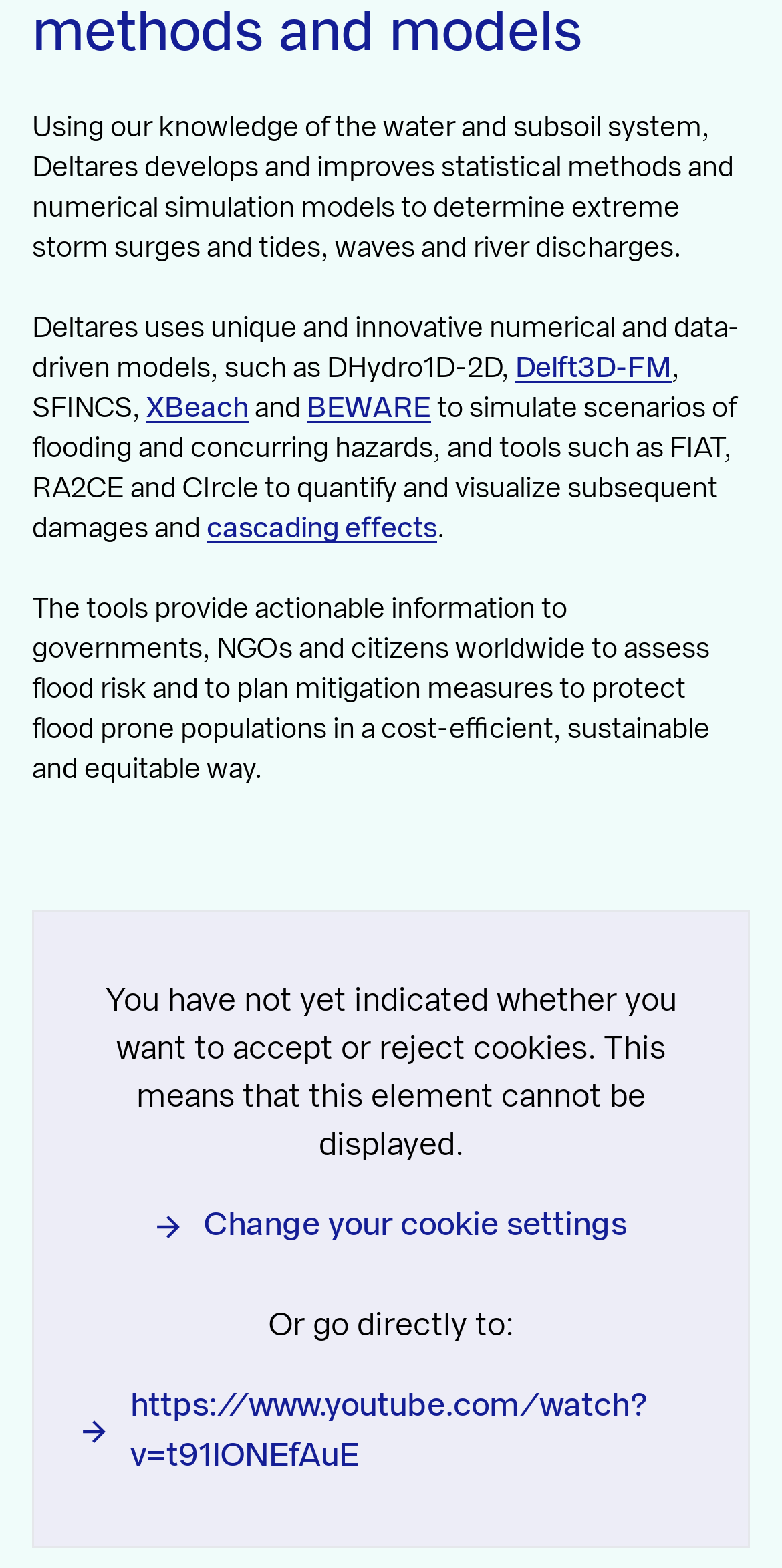Pinpoint the bounding box coordinates of the clickable area needed to execute the instruction: "Click on Expertise button". The coordinates should be specified as four float numbers between 0 and 1, i.e., [left, top, right, bottom].

[0.082, 0.04, 0.918, 0.117]